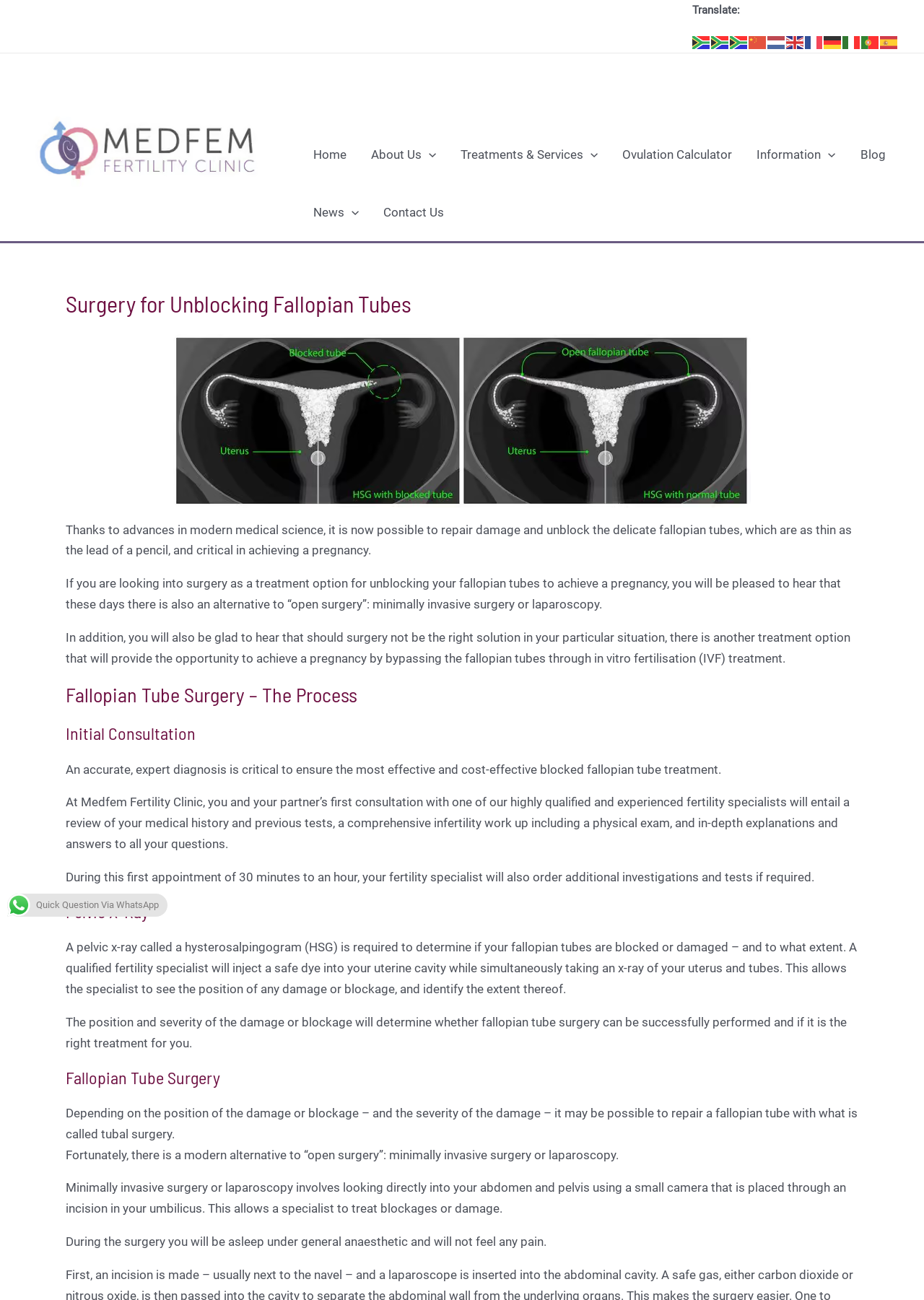Find the bounding box coordinates for the element that must be clicked to complete the instruction: "Read the blog". The coordinates should be four float numbers between 0 and 1, indicated as [left, top, right, bottom].

[0.918, 0.096, 0.972, 0.141]